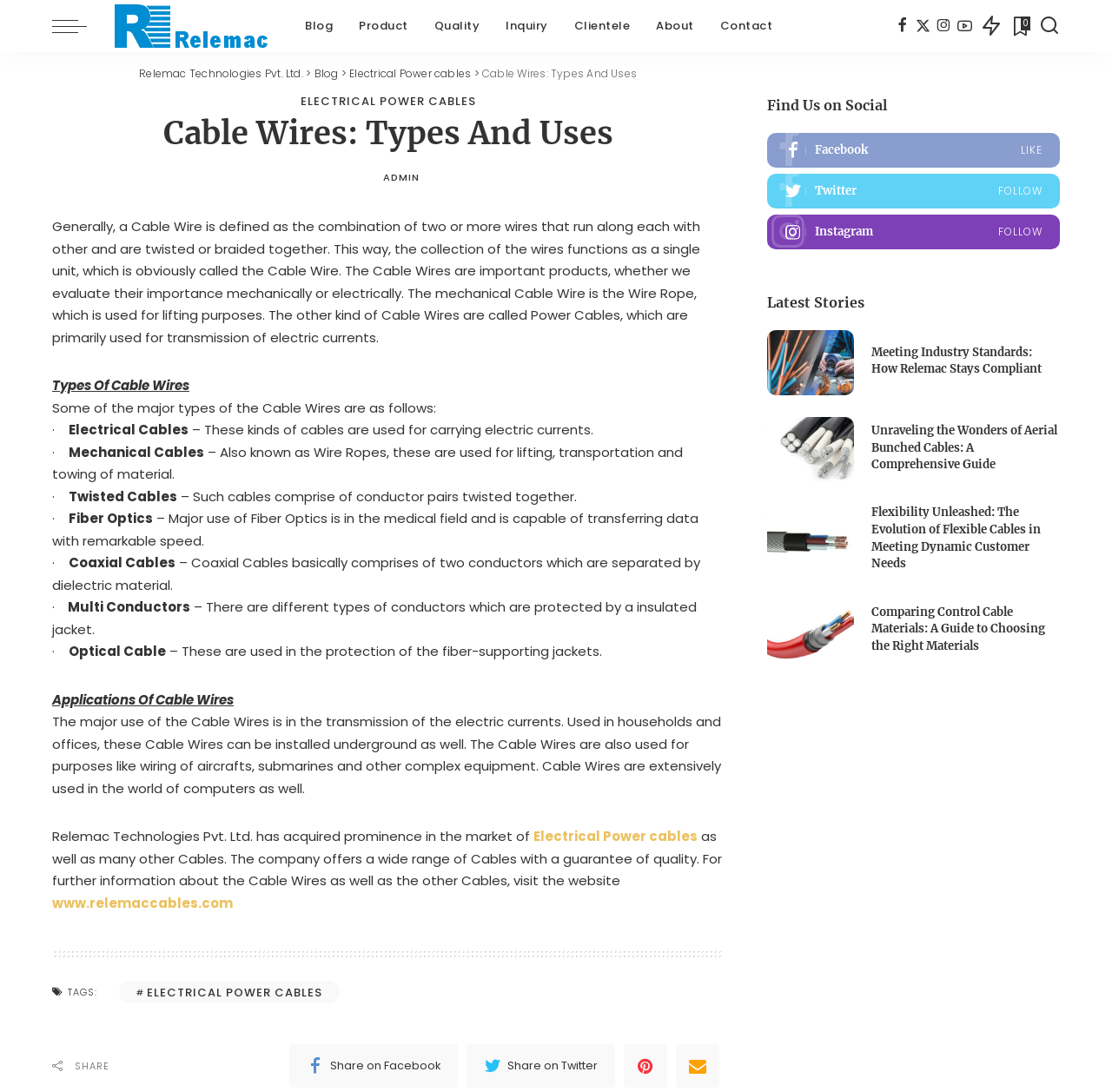Determine the coordinates of the bounding box that should be clicked to complete the instruction: "Visit the company's Facebook page". The coordinates should be represented by four float numbers between 0 and 1: [left, top, right, bottom].

[0.69, 0.122, 0.953, 0.154]